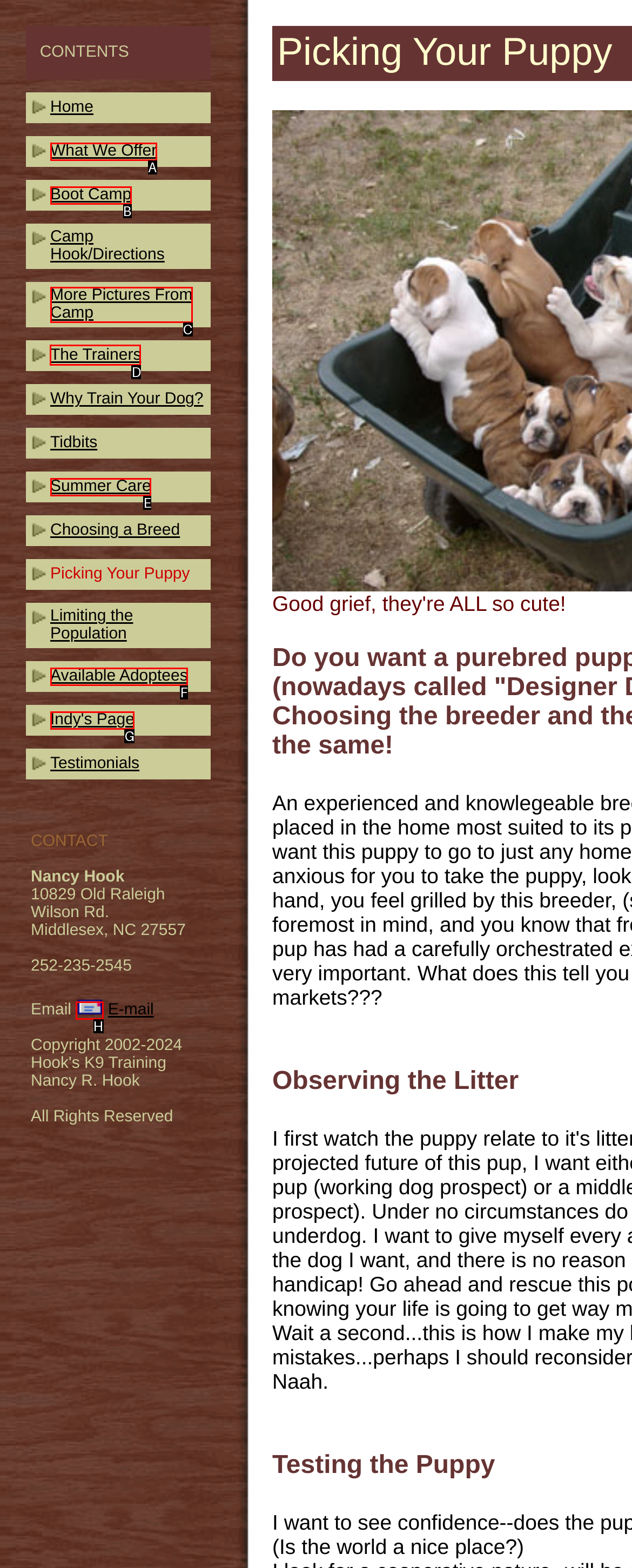Tell me the letter of the UI element to click in order to accomplish the following task: Read about The Trainers
Answer with the letter of the chosen option from the given choices directly.

D